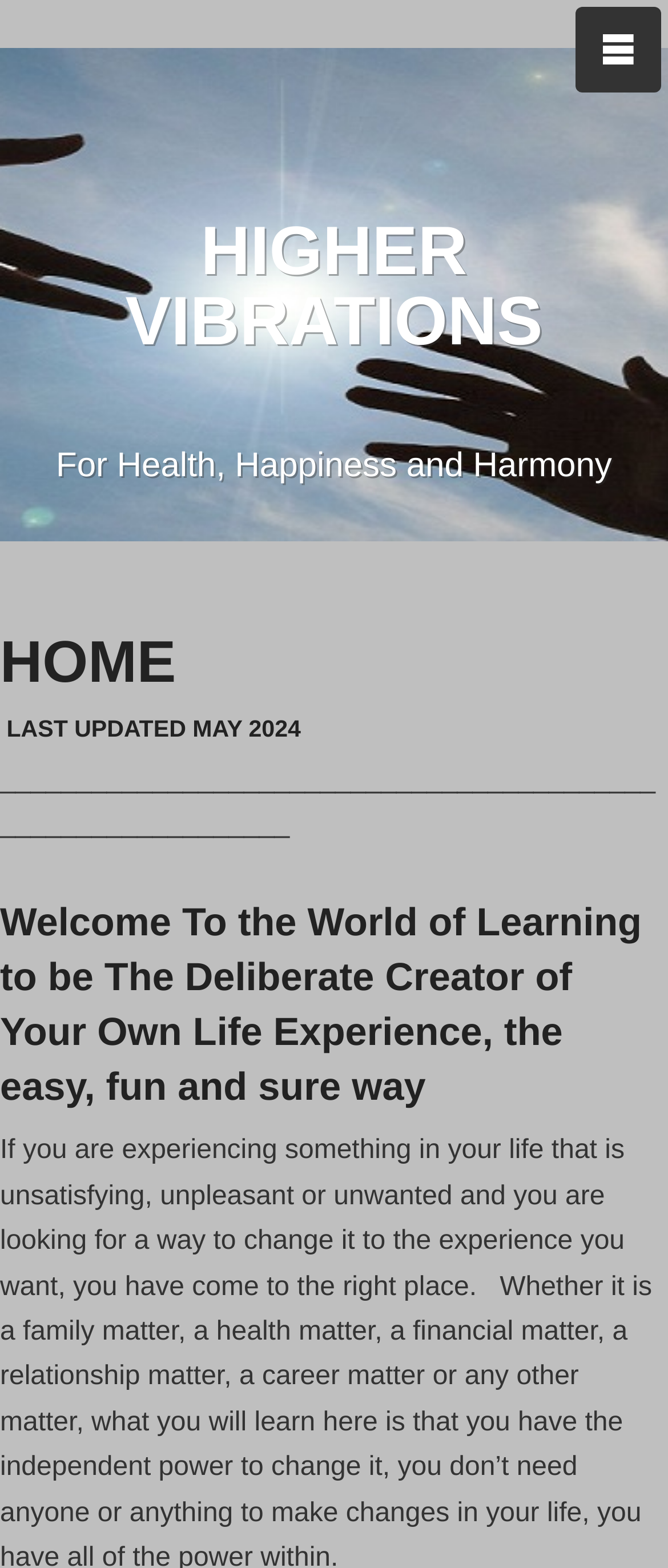Give an extensive and precise description of the webpage.

The webpage has a prominent heading "HIGHER VIBRATIONS" at the top, which is also a link. Below this heading, there is a subtitle "For Health, Happiness and Harmony" that spans the entire width of the page. 

Underneath the subtitle, there are three headings aligned horizontally. The first heading is "HOME", followed by a heading indicating the last update, "LAST UPDATED MAY 2024". 

A horizontal line, represented by a series of underscores, separates these headings from the main content. Below this line, there is a lengthy heading that welcomes users to a world of learning, where they can become the deliberate creators of their own life experiences in an easy, fun, and sure way.